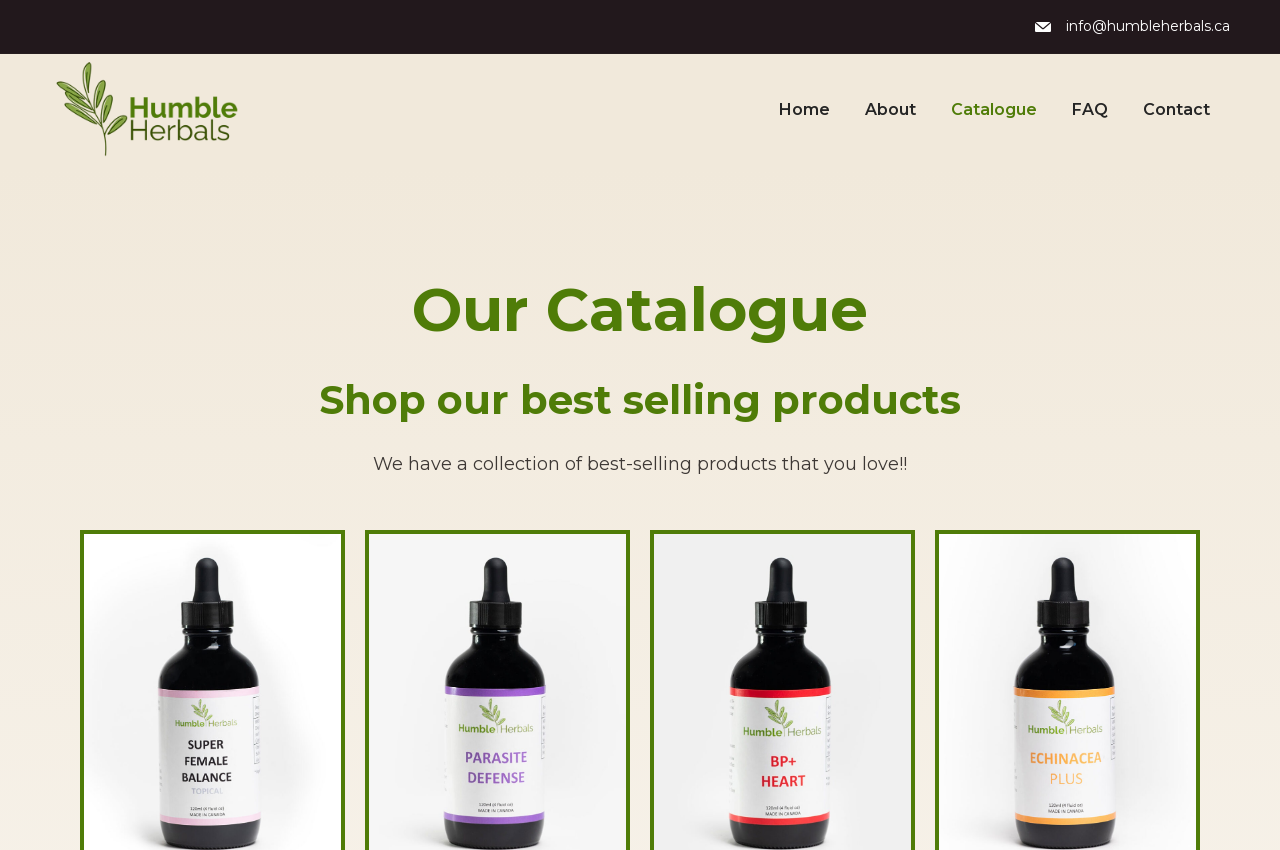What is the theme of the catalogue?
Based on the image, answer the question with a single word or brief phrase.

Best-selling products